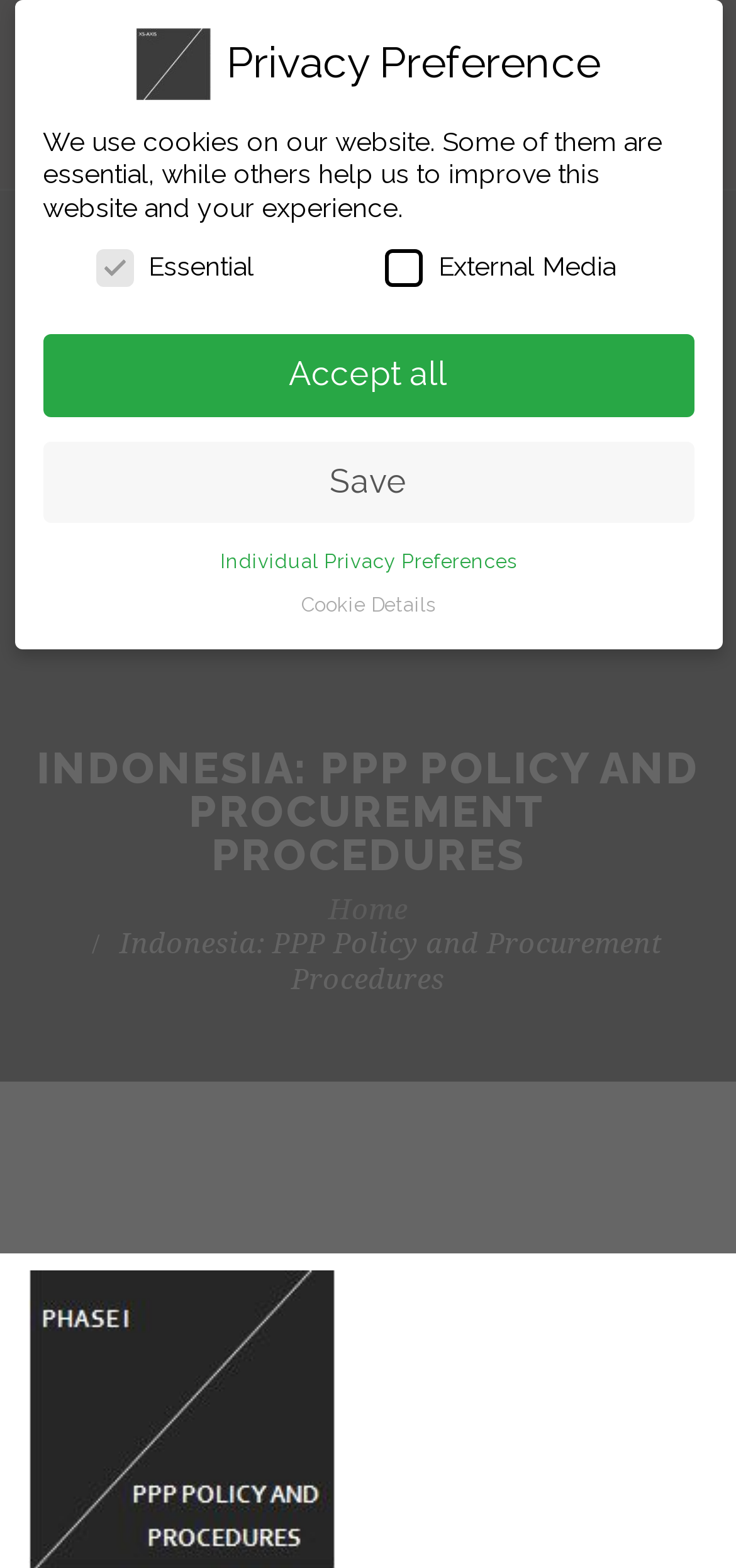Refer to the element description Individual Privacy Preferences and identify the corresponding bounding box in the screenshot. Format the coordinates as (top-left x, top-left y, bottom-right x, bottom-right y) with values in the range of 0 to 1.

[0.299, 0.35, 0.701, 0.364]